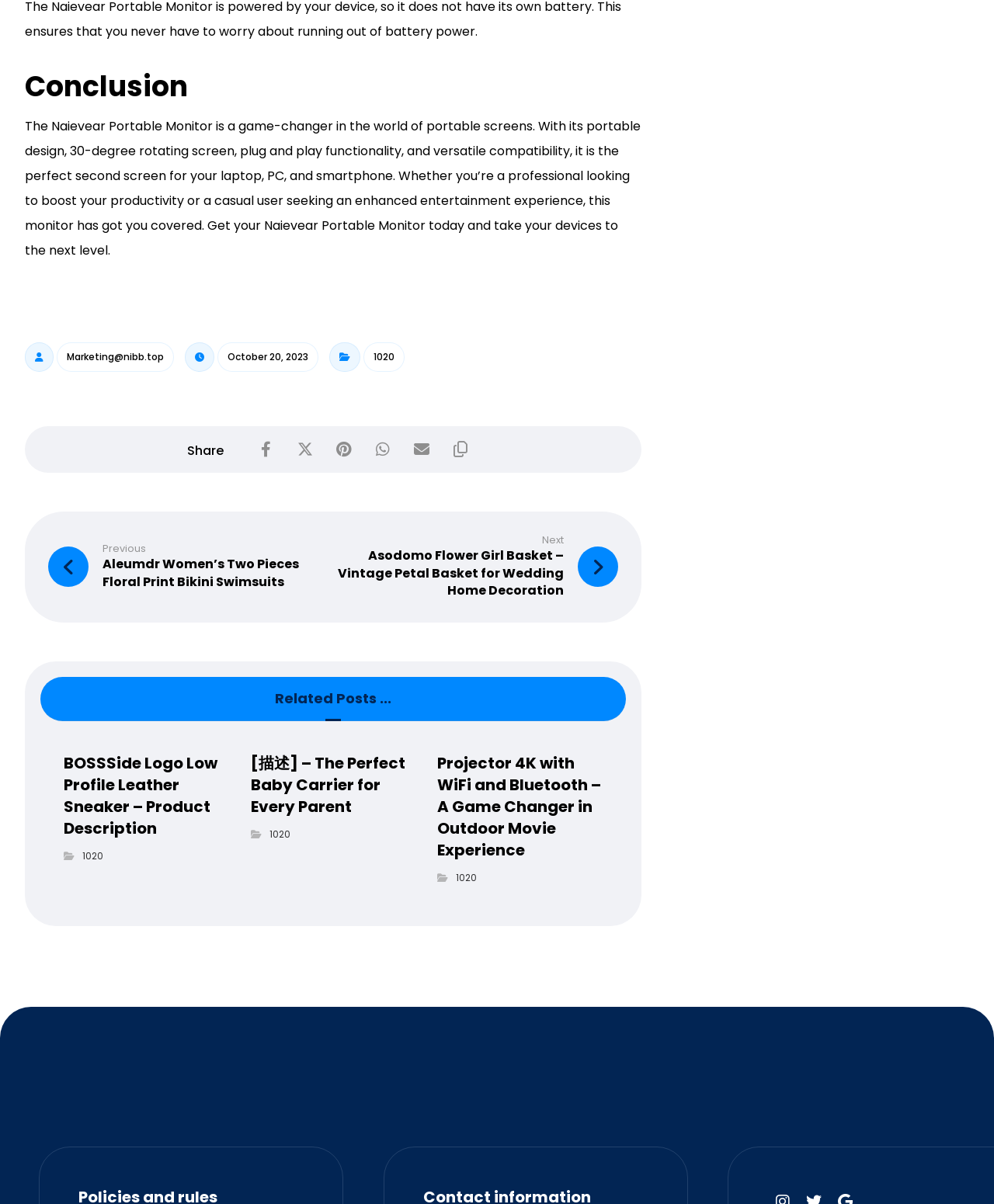Give a concise answer using one word or a phrase to the following question:
What is the category of the product?

1020